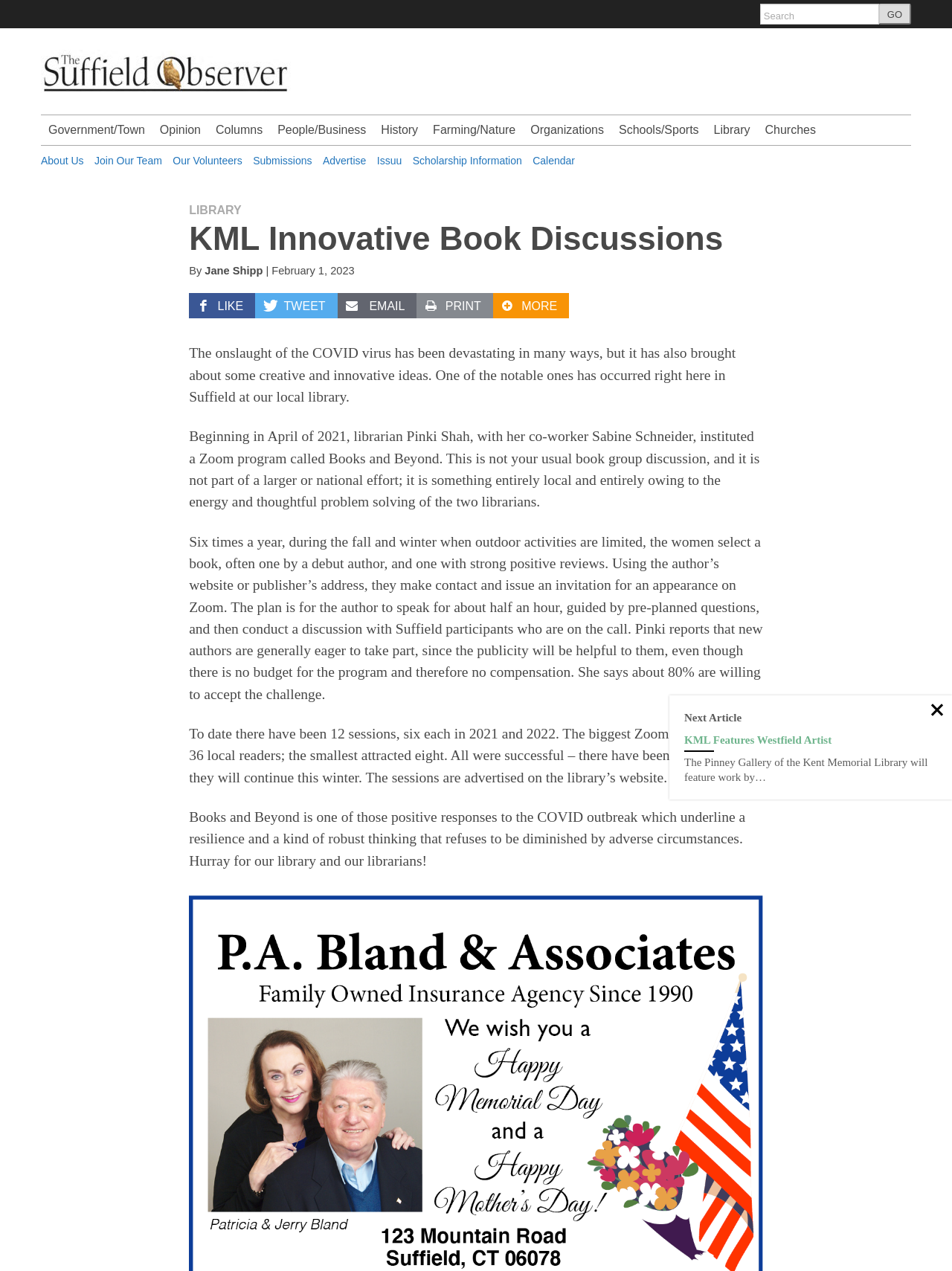Can you find and provide the main heading text of this webpage?

KML Innovative Book Discussions